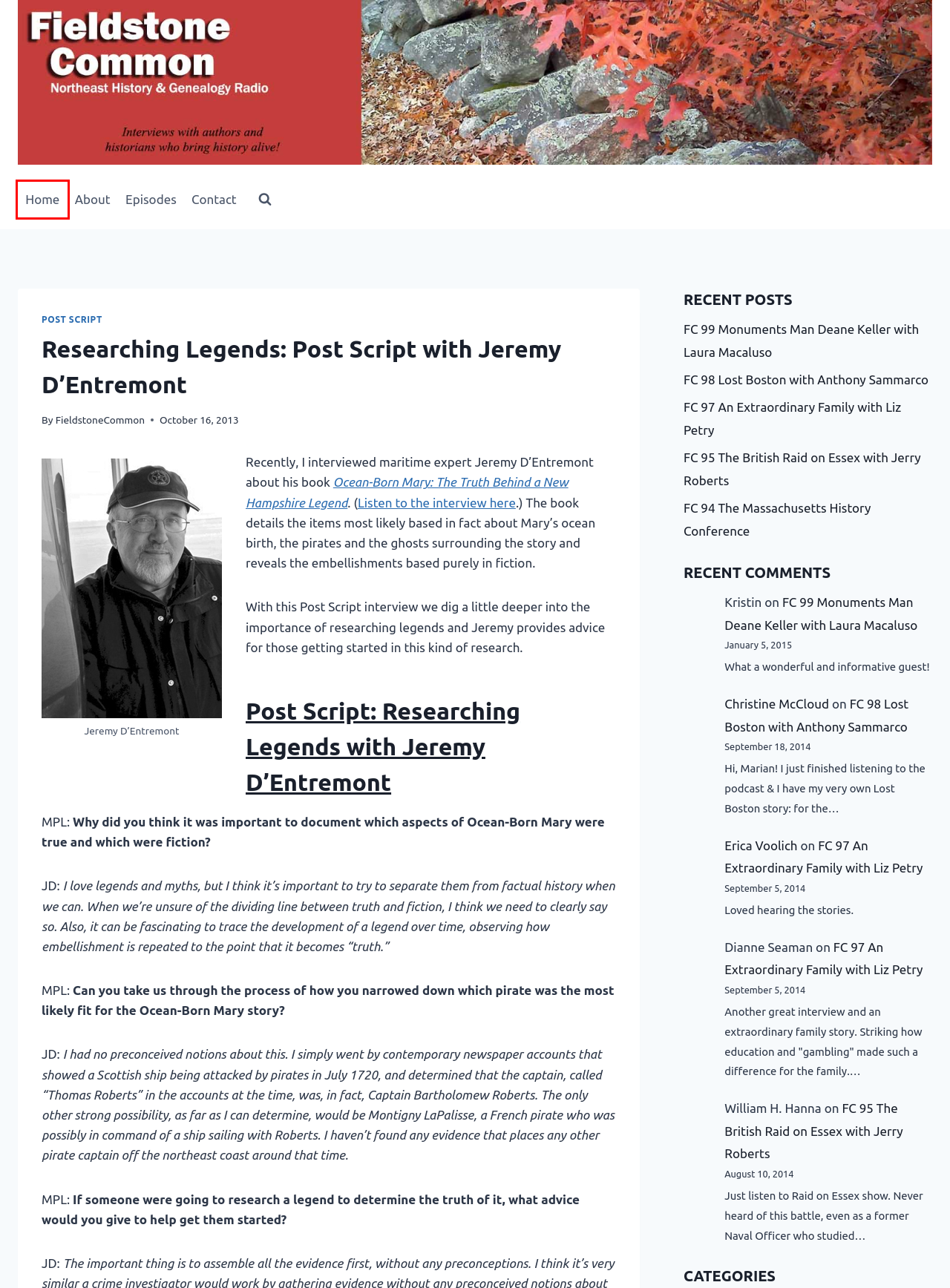Examine the screenshot of a webpage with a red bounding box around a UI element. Select the most accurate webpage description that corresponds to the new page after clicking the highlighted element. Here are the choices:
A. Post Script Archives - Fieldstone Common
B. Contact - Fieldstone Common
C. FC 95 The British Raid on Essex with Jerry Roberts - Fieldstone Common
D. Fieldstone Common - Sharing the Passion for Northeastern History
E. Episodes - Fieldstone Common
F. FC 98 Lost Boston with Anthony Sammarco - Fieldstone Common
G. FC 94 The Massachusetts History Conference - Fieldstone Common
H. FC 97 An Extraordinary Family with Liz Petry - Fieldstone Common

D